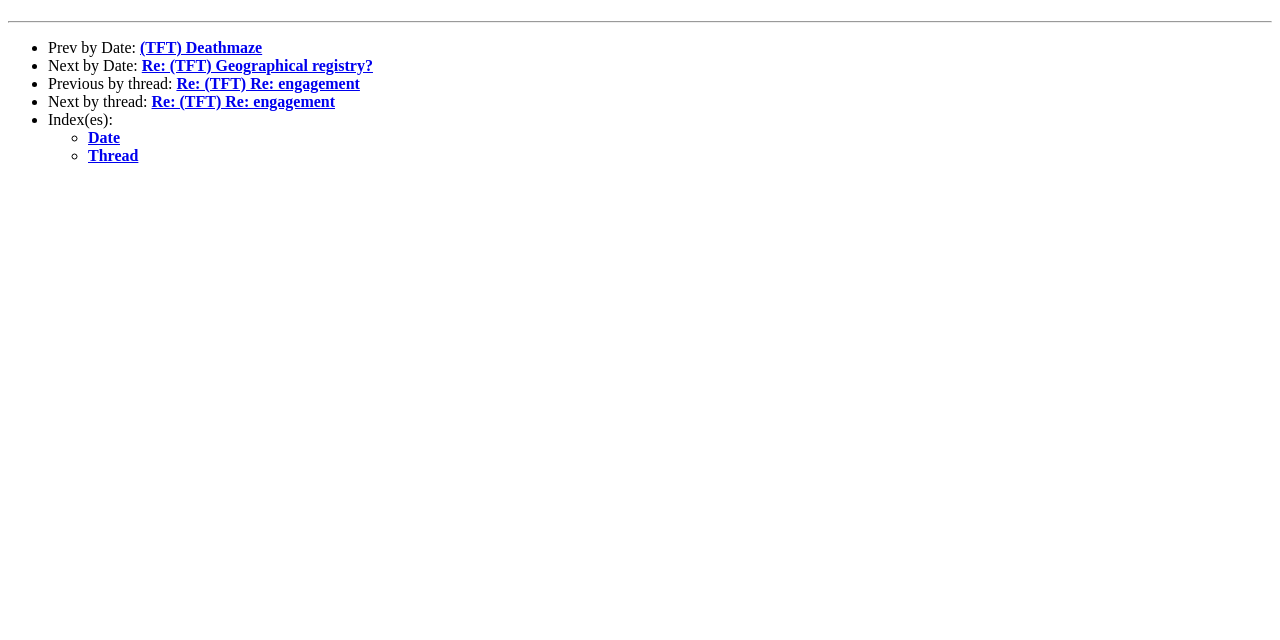From the webpage screenshot, identify the region described by Thread. Provide the bounding box coordinates as (top-left x, top-left y, bottom-right x, bottom-right y), with each value being a floating point number between 0 and 1.

[0.069, 0.229, 0.108, 0.256]